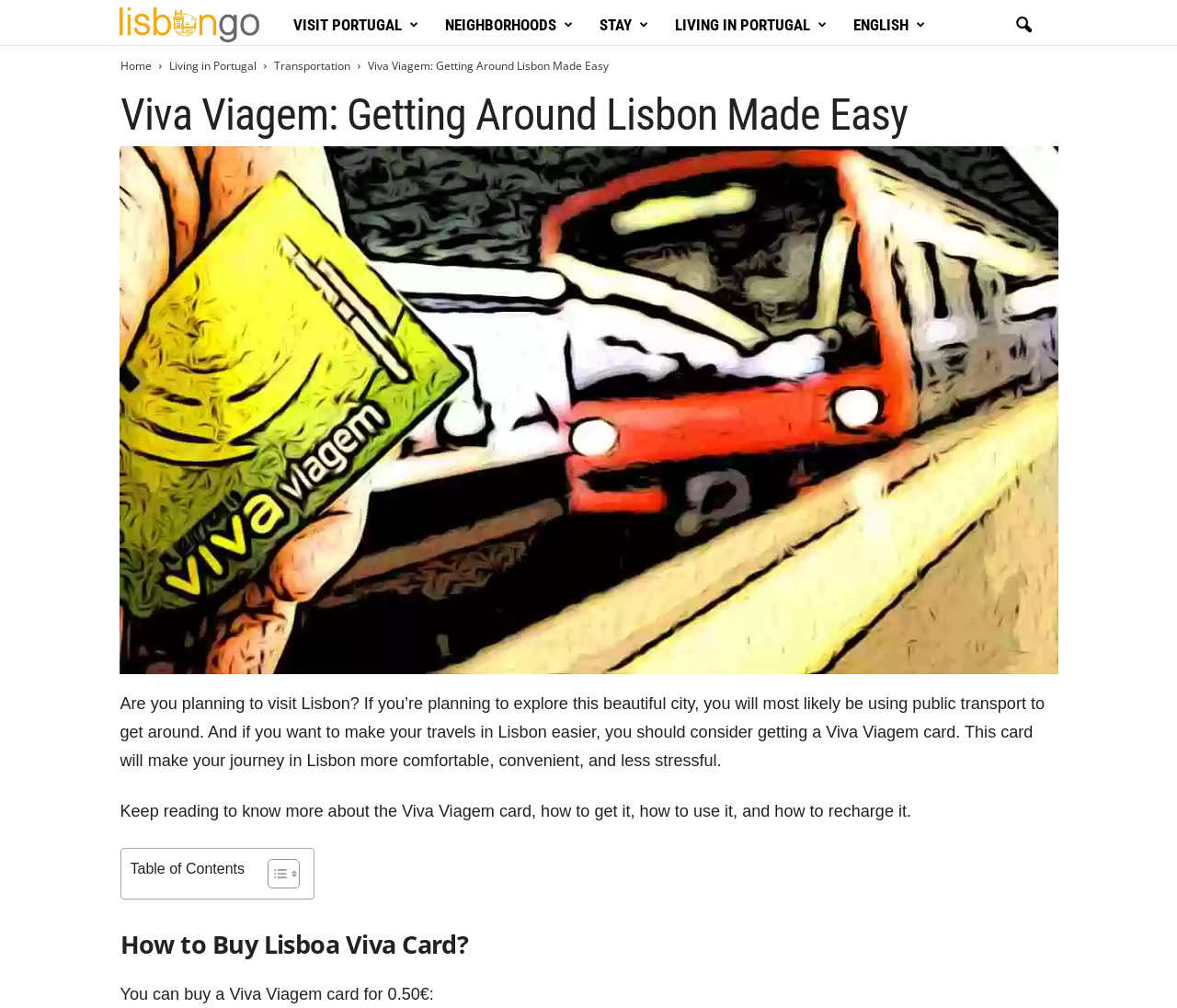Determine the bounding box coordinates of the clickable element to achieve the following action: 'Click on the LisbonGo link'. Provide the coordinates as four float values between 0 and 1, formatted as [left, top, right, bottom].

[0.101, 0.016, 0.236, 0.032]